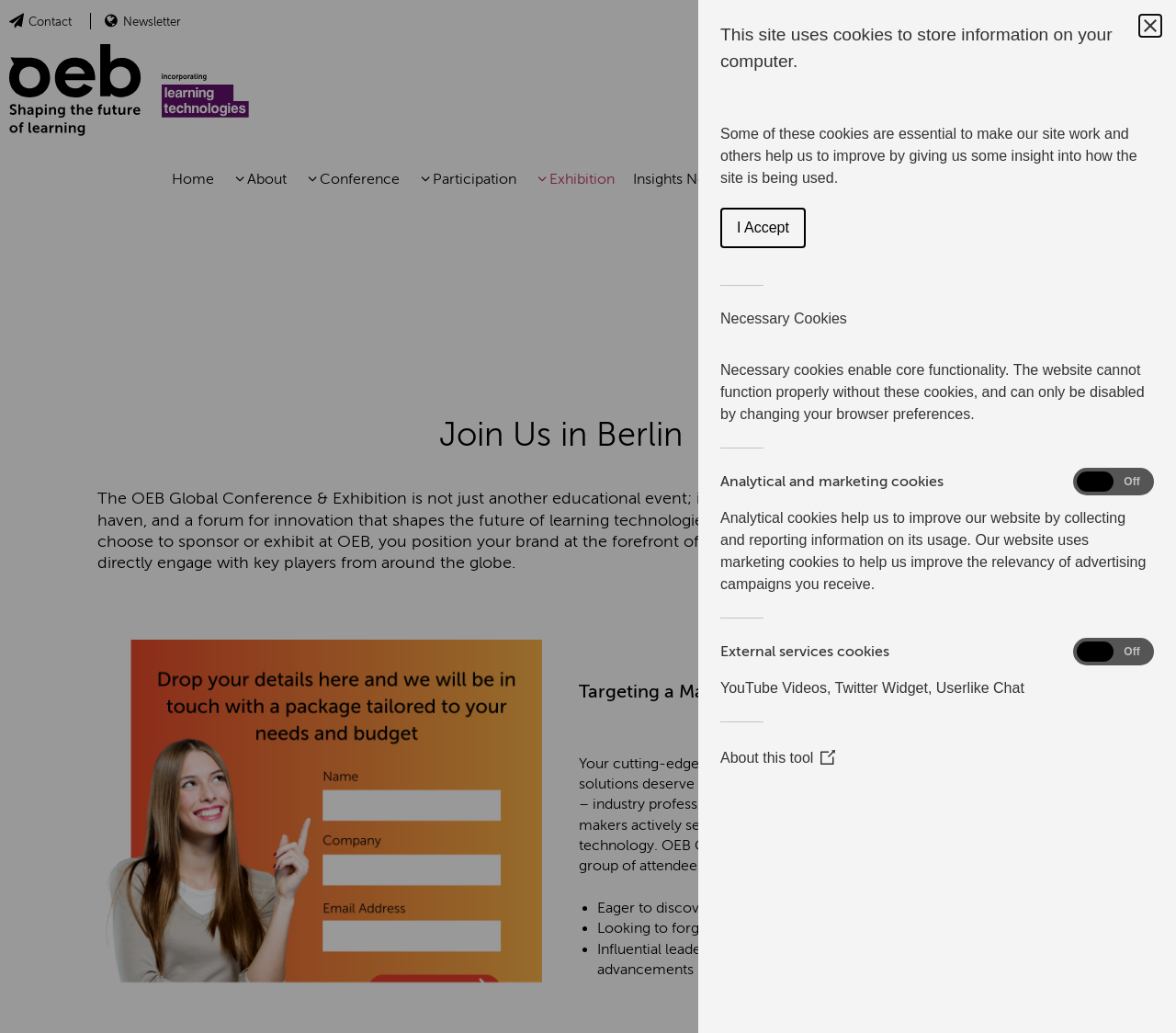Find the bounding box coordinates of the area to click in order to follow the instruction: "Click the I Accept button".

[0.612, 0.201, 0.685, 0.24]